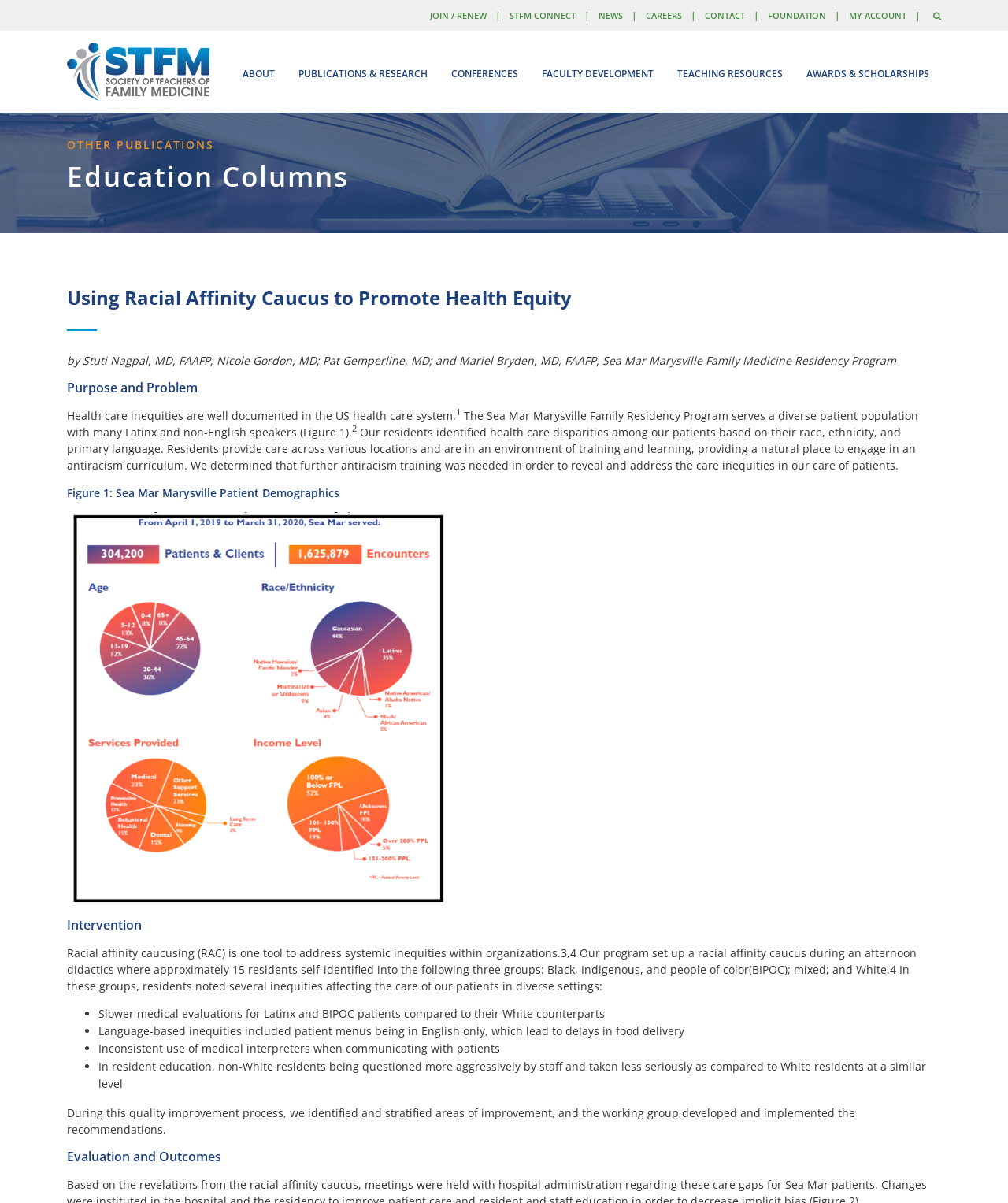Find the bounding box coordinates of the area that needs to be clicked in order to achieve the following instruction: "View NEWS". The coordinates should be specified as four float numbers between 0 and 1, i.e., [left, top, right, bottom].

[0.594, 0.008, 0.618, 0.018]